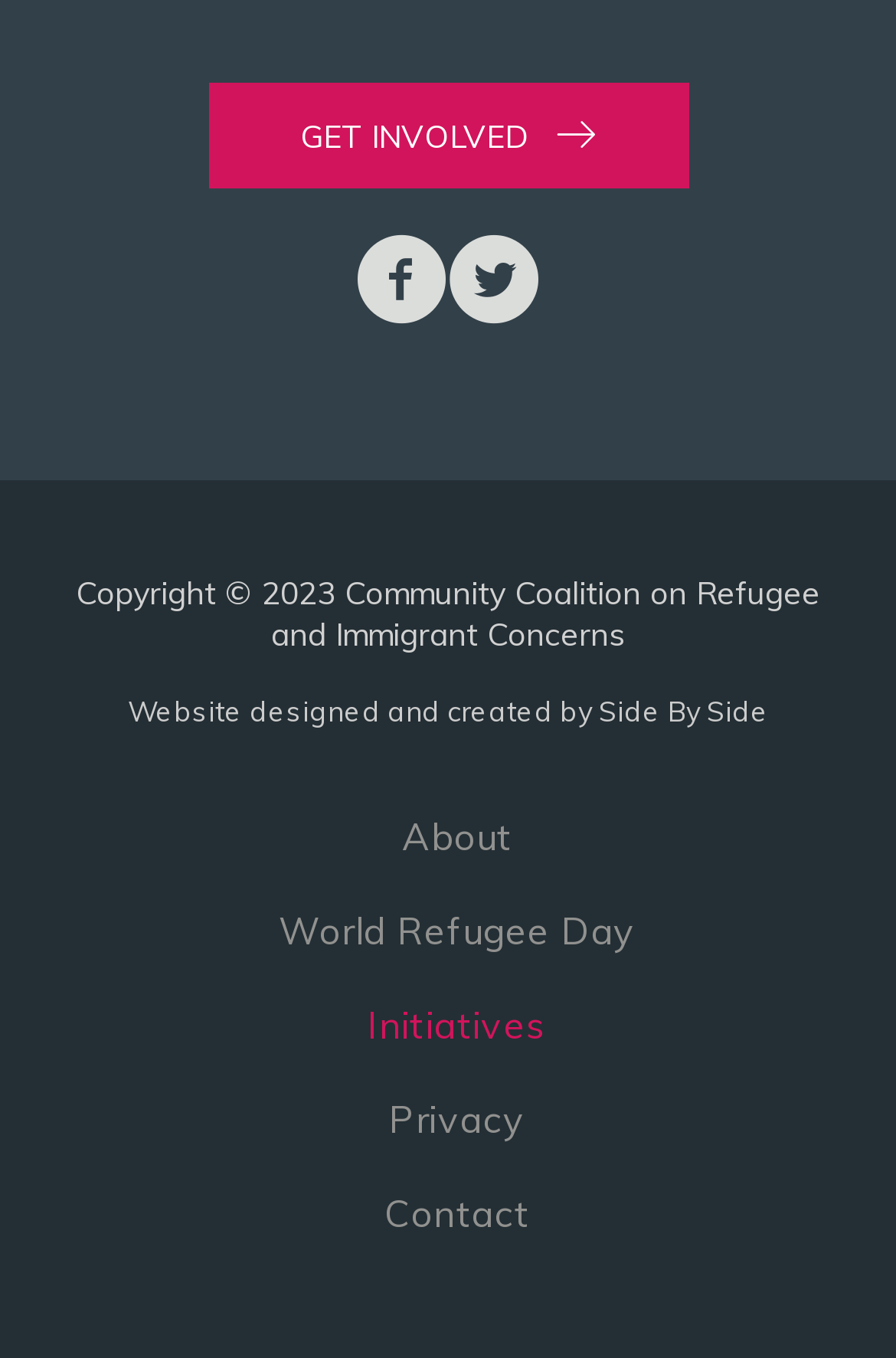Find the bounding box coordinates of the clickable element required to execute the following instruction: "Learn about the website creators". Provide the coordinates as four float numbers between 0 and 1, i.e., [left, top, right, bottom].

[0.668, 0.51, 0.858, 0.536]